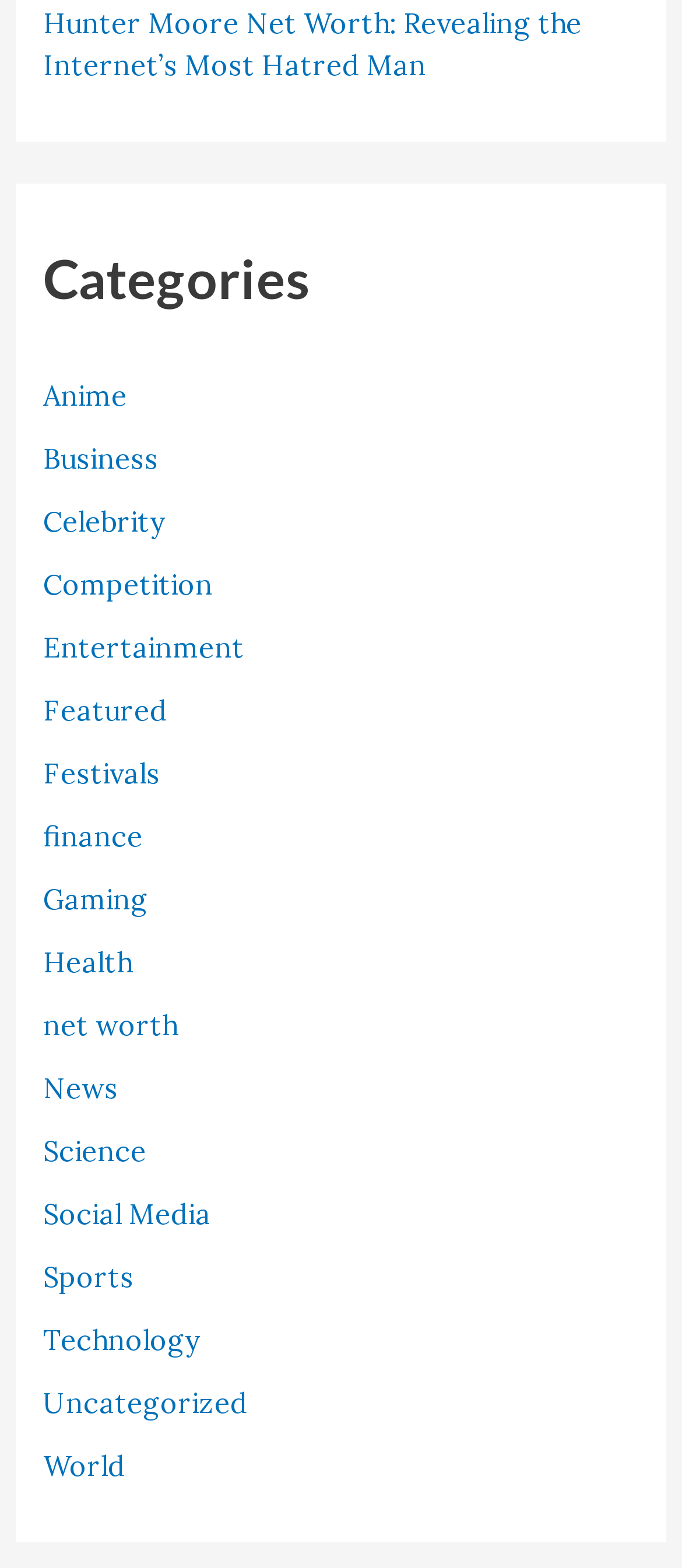Please provide a brief answer to the following inquiry using a single word or phrase:
Is the 'Sports' category available on the webpage?

Yes